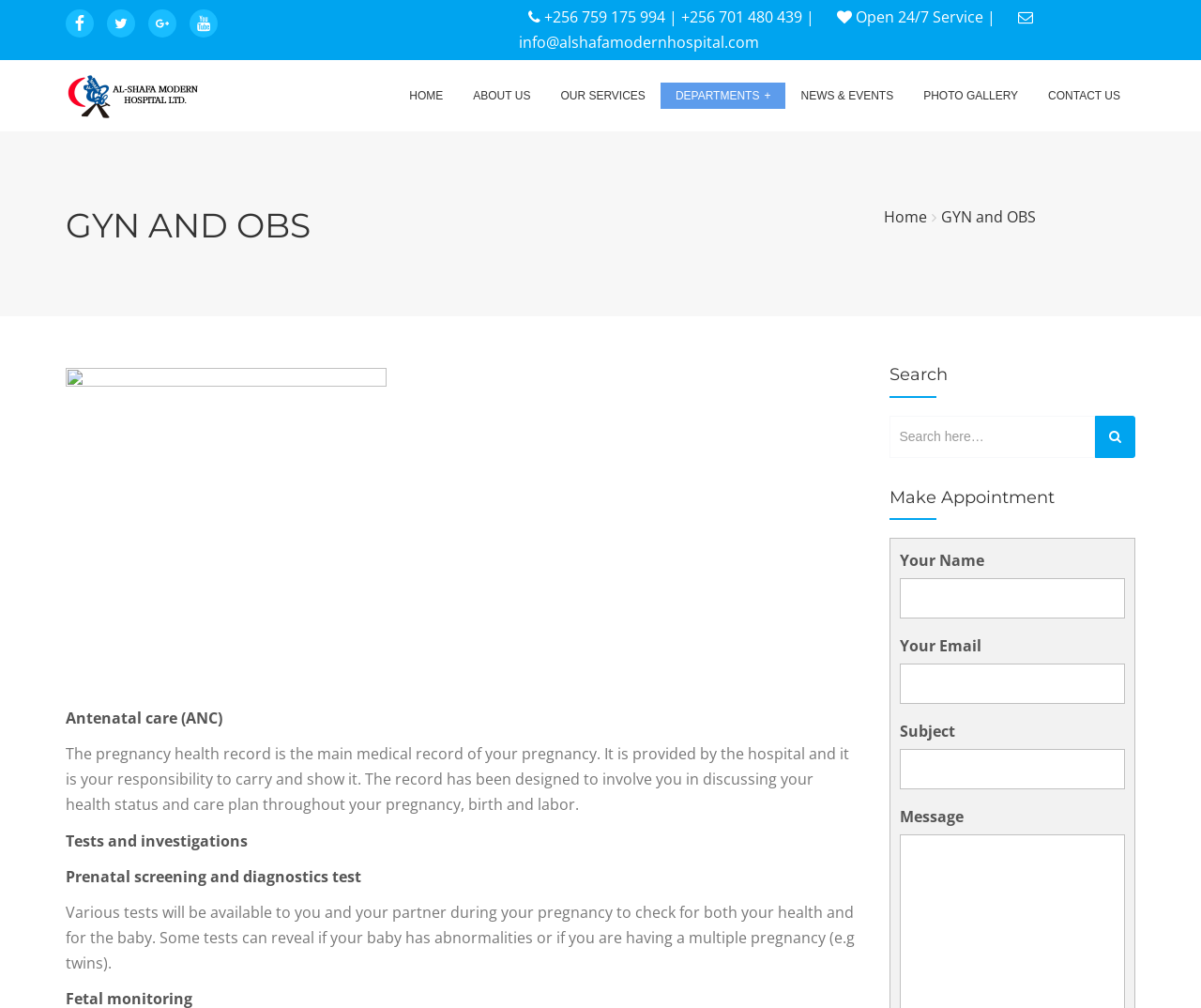Please identify the bounding box coordinates of the clickable element to fulfill the following instruction: "Visit the home page". The coordinates should be four float numbers between 0 and 1, i.e., [left, top, right, bottom].

[0.328, 0.082, 0.381, 0.108]